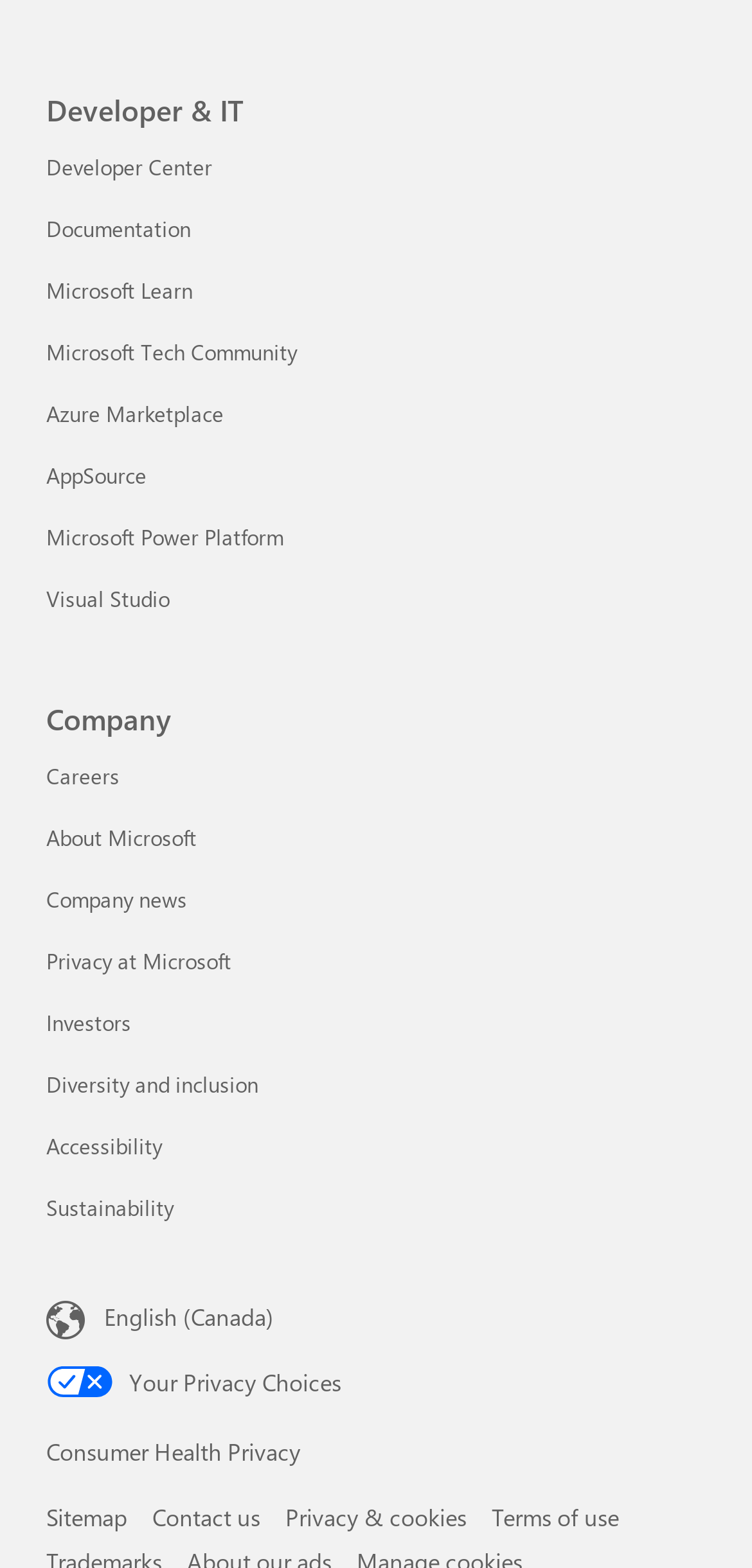Give a concise answer using one word or a phrase to the following question:
How many links are under 'Developer & IT'?

8